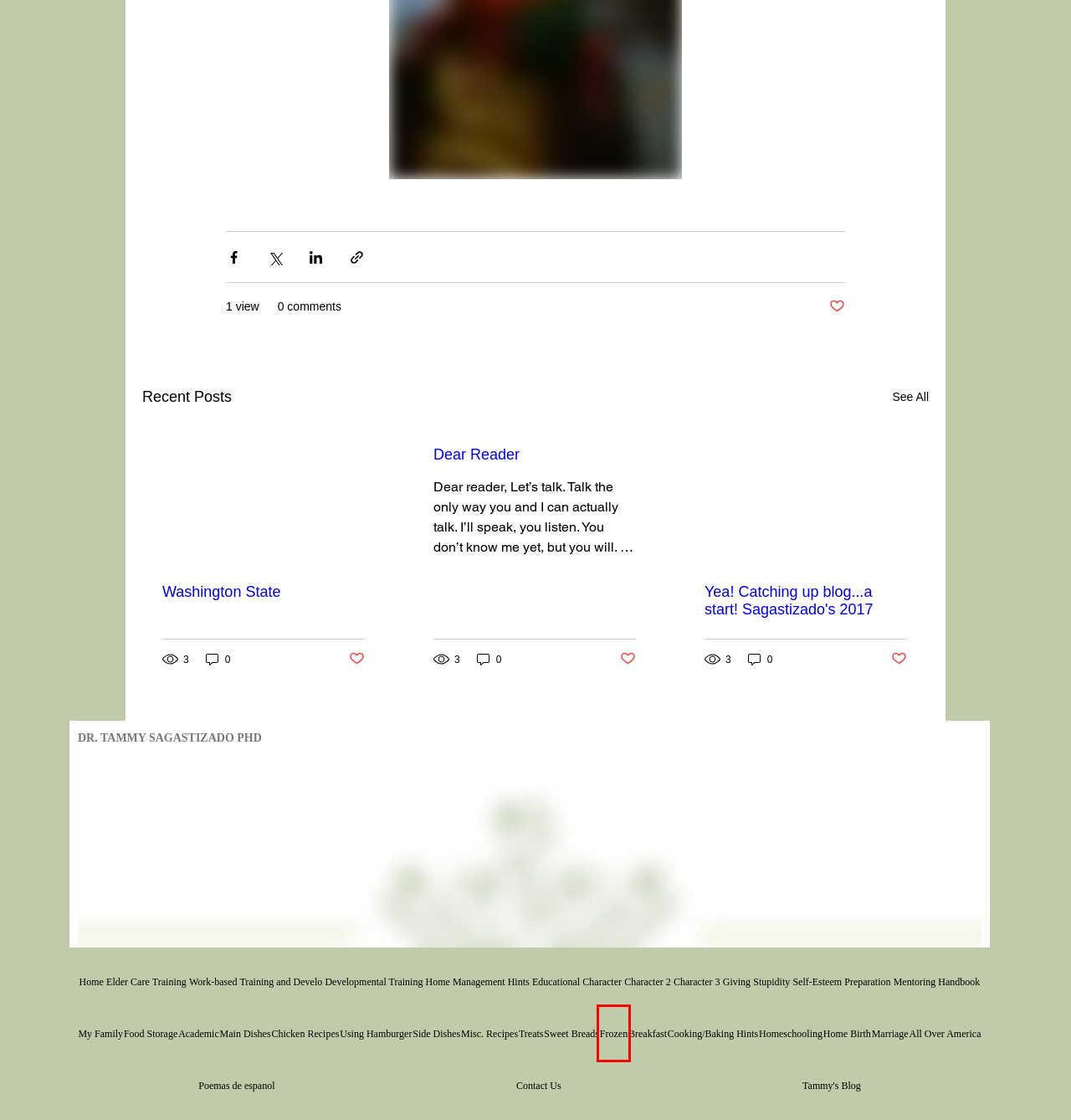Look at the given screenshot of a webpage with a red rectangle bounding box around a UI element. Pick the description that best matches the new webpage after clicking the element highlighted. The descriptions are:
A. Academic
B. Home Management
C. Frozen
D. Misc. Recipes
E. Side Dishes
F. Home
G. Hints
H. Educational

C